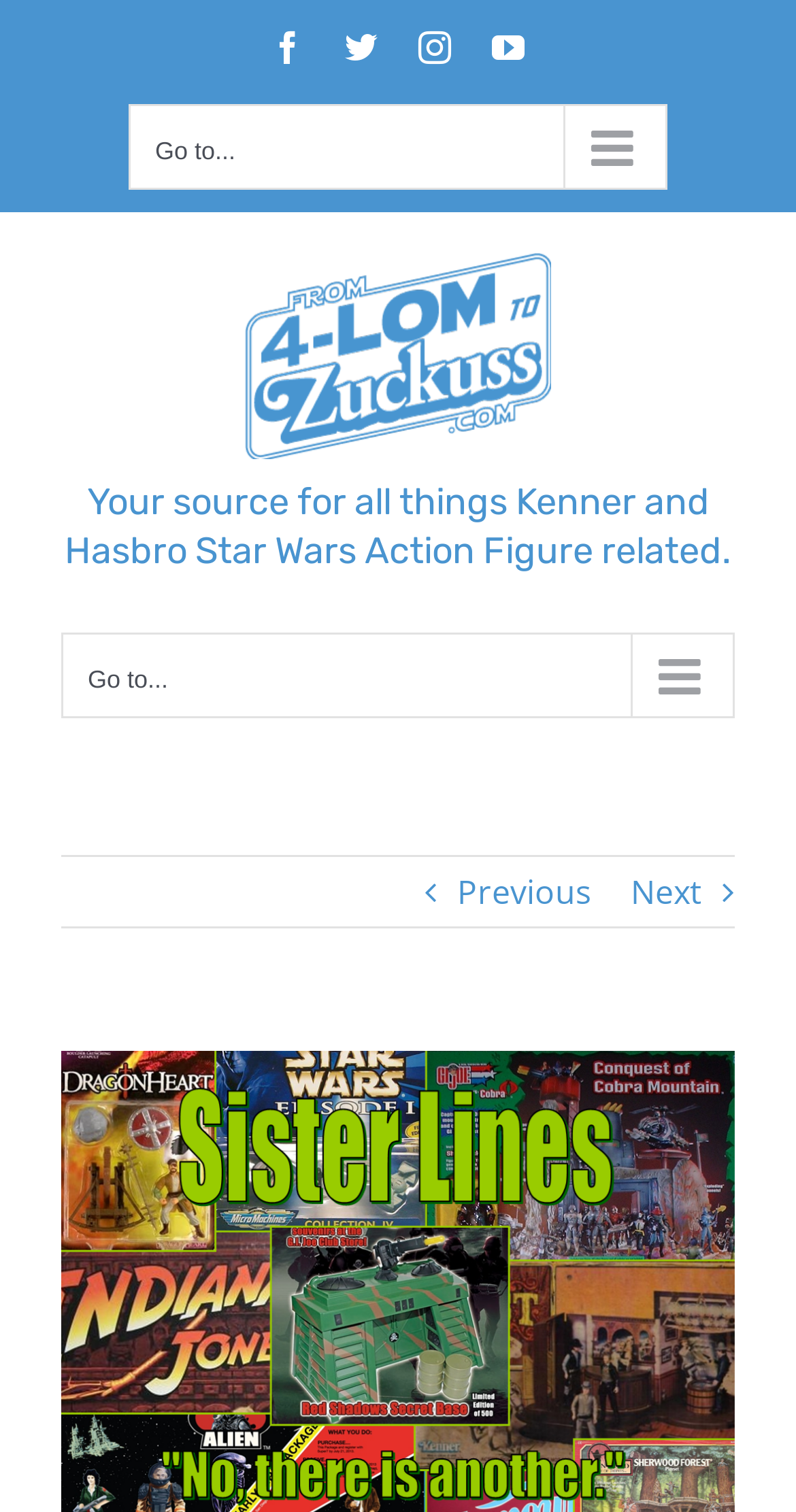Using the element description: "Previous", determine the bounding box coordinates. The coordinates should be in the format [left, top, right, bottom], with values between 0 and 1.

[0.574, 0.567, 0.744, 0.613]